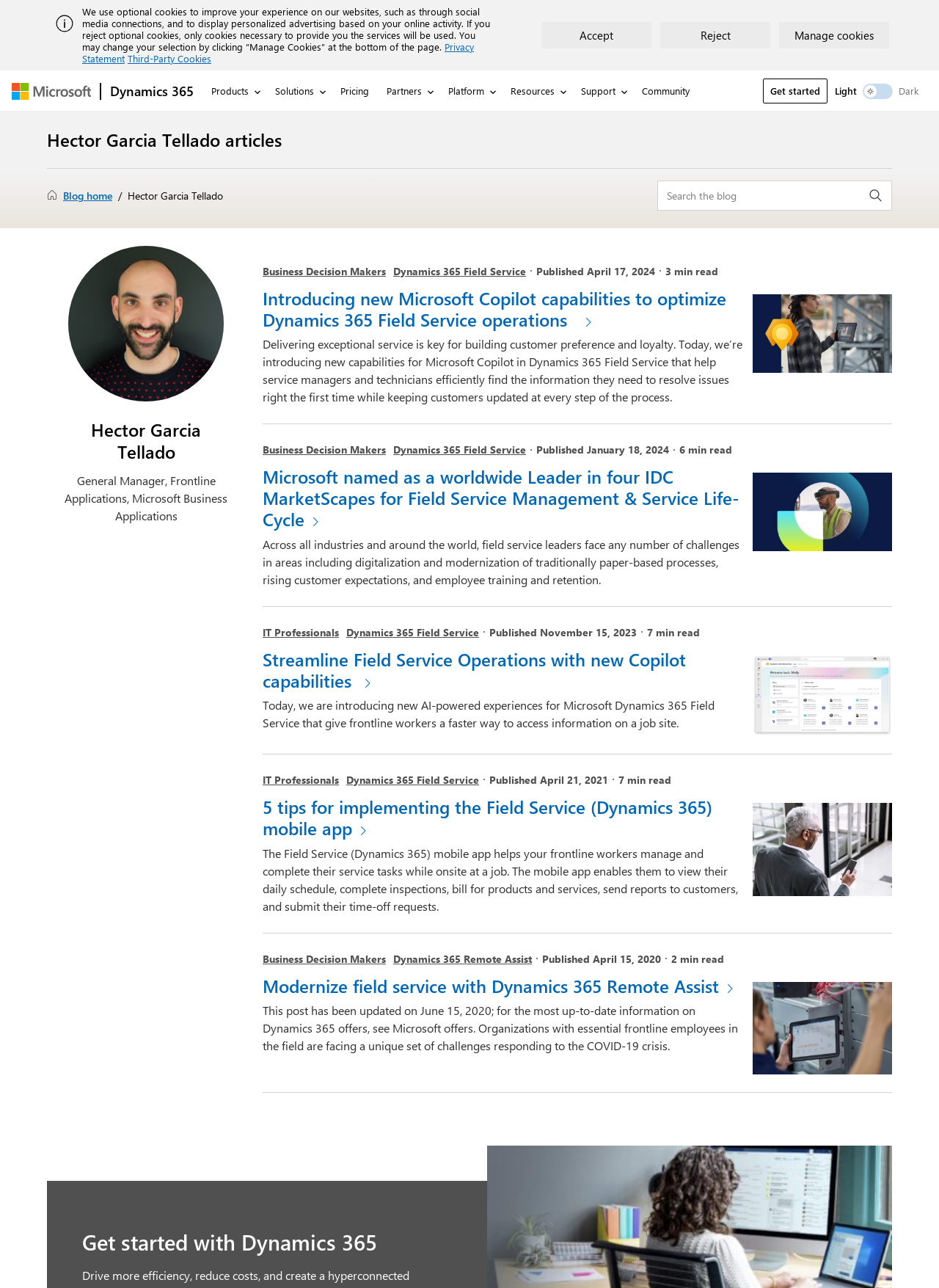Identify the bounding box coordinates of the region that should be clicked to execute the following instruction: "Switch to dark theme".

[0.919, 0.065, 0.951, 0.077]